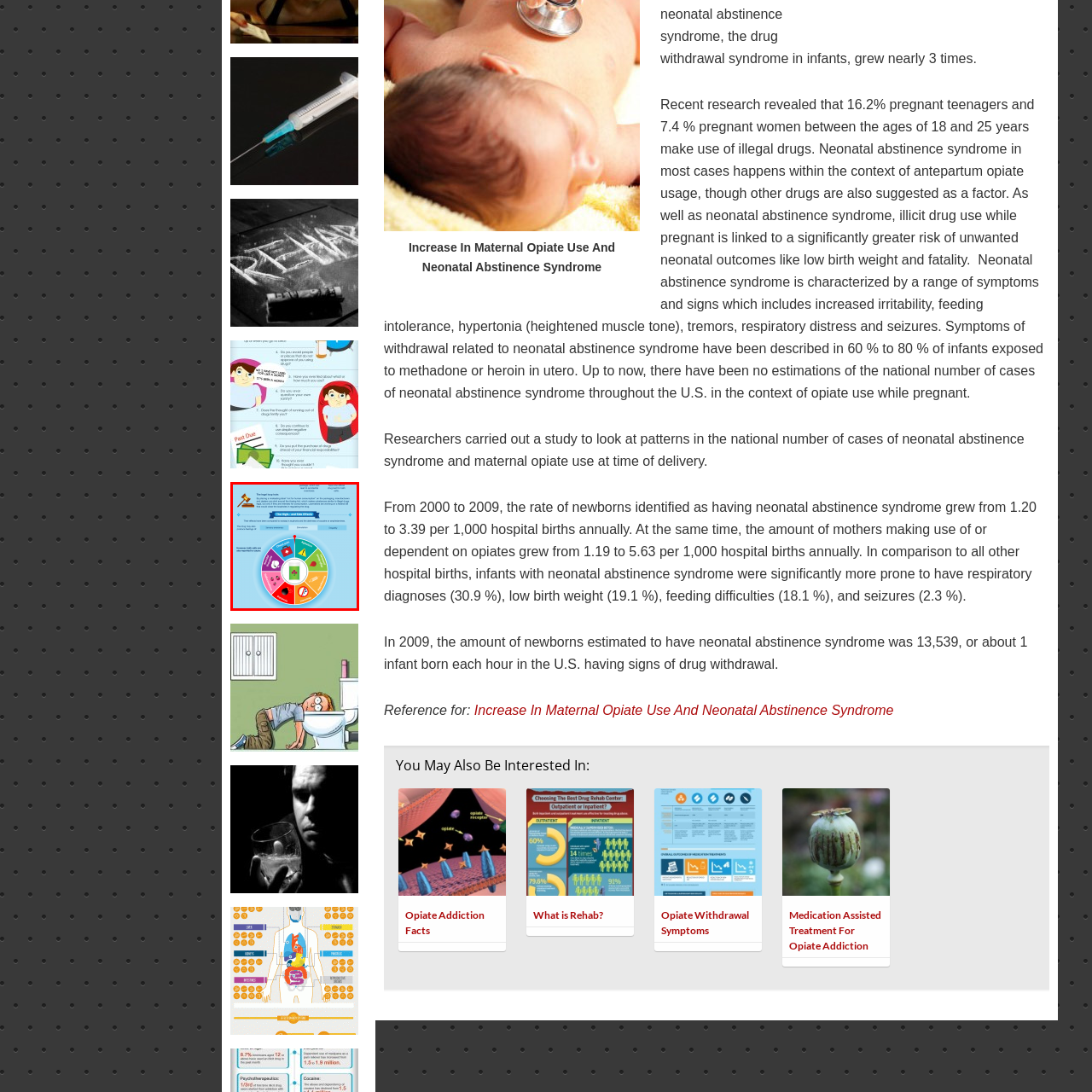Generate a detailed description of the image highlighted within the red border.

This infographic presents essential information about Neonatal Abstinence Syndrome (NAS), highlighting the alarming increase in maternal opiate use and its correlation with NAS cases among newborns. At the top, a judge's gavel signifies the legal implications surrounding substance use during pregnancy. Below this symbol, the title "Neonatal Abstinence Syndrome" is prominently displayed, emphasizing the importance of the topic.

The central section of the infographic provides a visual representation, possibly in the form of a wheel, illustrating various impacts of opiate use on maternal and neonatal health. Each segment likely outlines specific outcomes, including irritability, respiratory issues, and feeding difficulties faced by infants affected by NAS.

Further down, statistics convey the rise in NAS cases and maternal opiate dependency from 2000 to 2009. The infographic aims to raise awareness regarding this pressing public health issue, advocating for better understanding and preventive measures against the risks associated with opiate use during pregnancy.